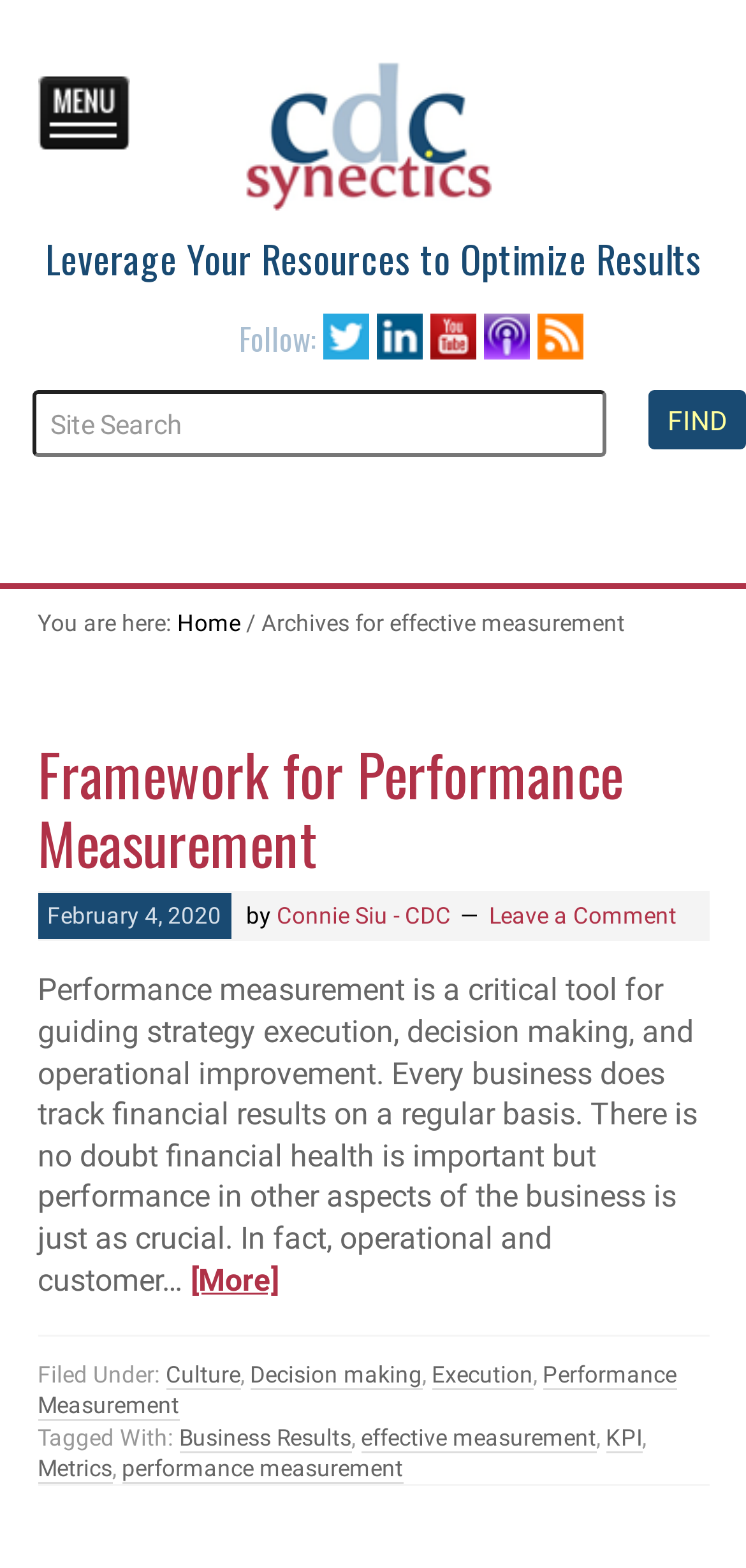Determine the bounding box for the HTML element described here: "name="s" placeholder="Site Search"". The coordinates should be given as [left, top, right, bottom] with each number being a float between 0 and 1.

[0.043, 0.249, 0.813, 0.292]